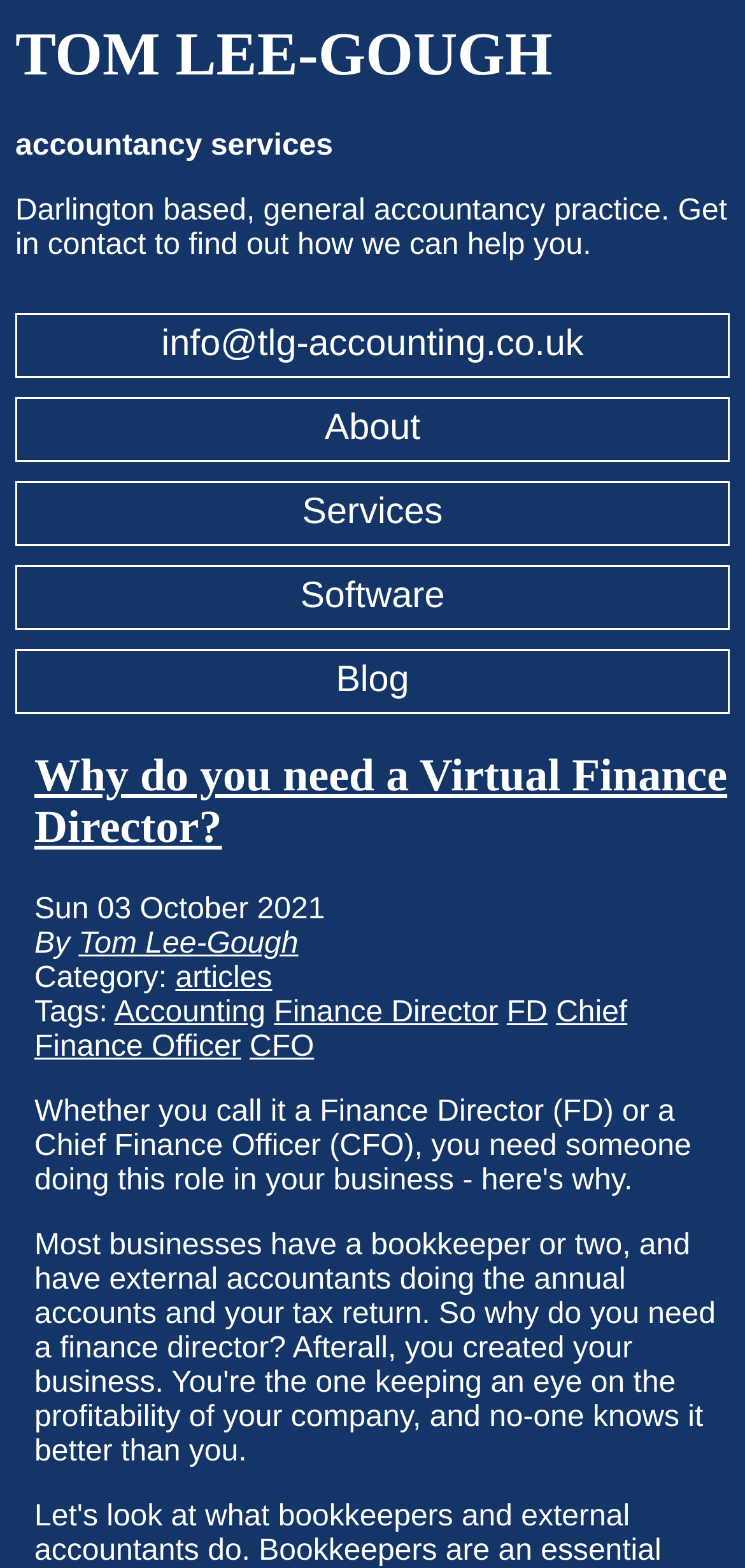What is the date of the blog post?
Examine the image and give a concise answer in one word or a short phrase.

Sun 03 October 2021